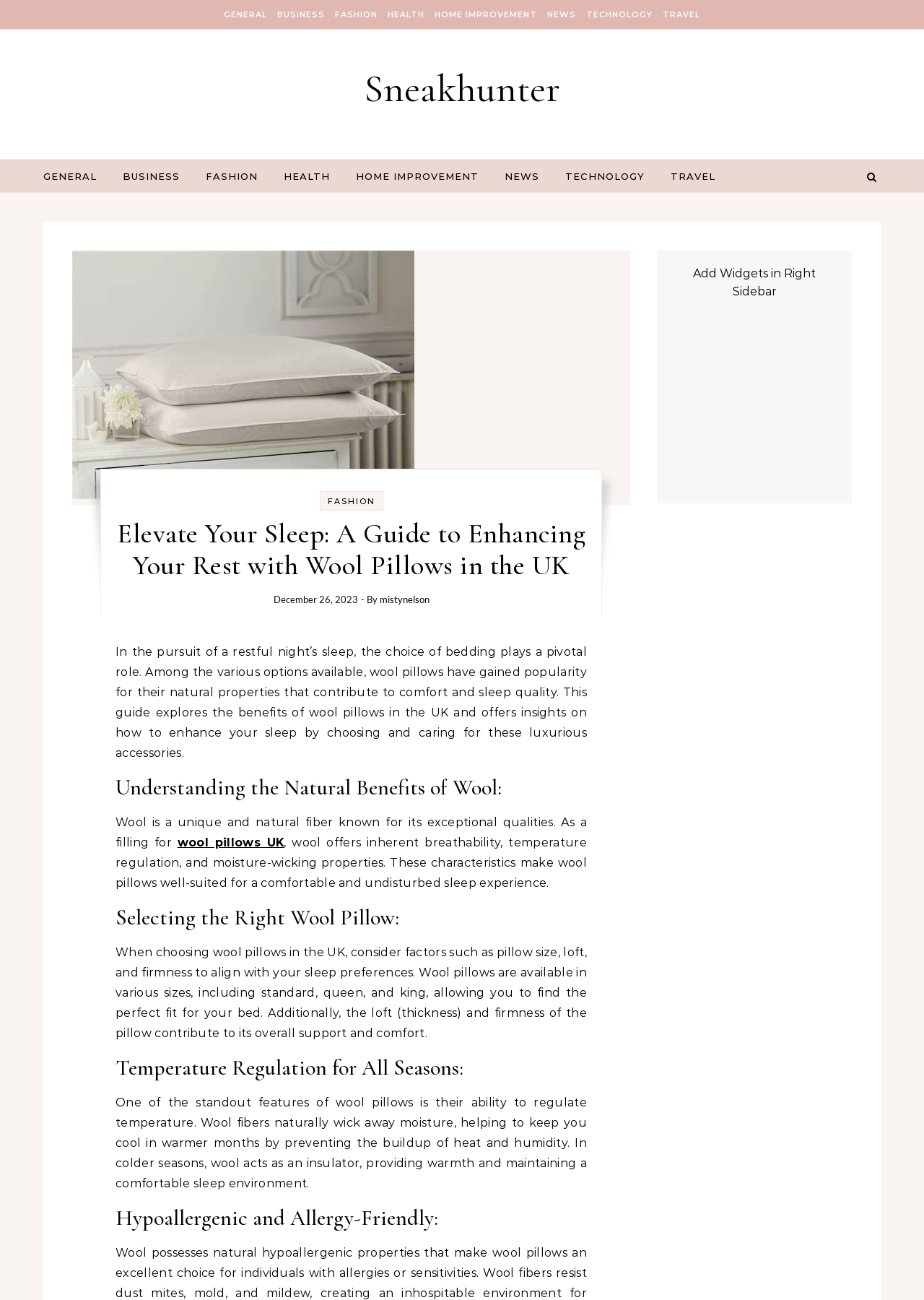Can you find and provide the title of the webpage?

Elevate Your Sleep: A Guide to Enhancing Your Rest with Wool Pillows in the UK